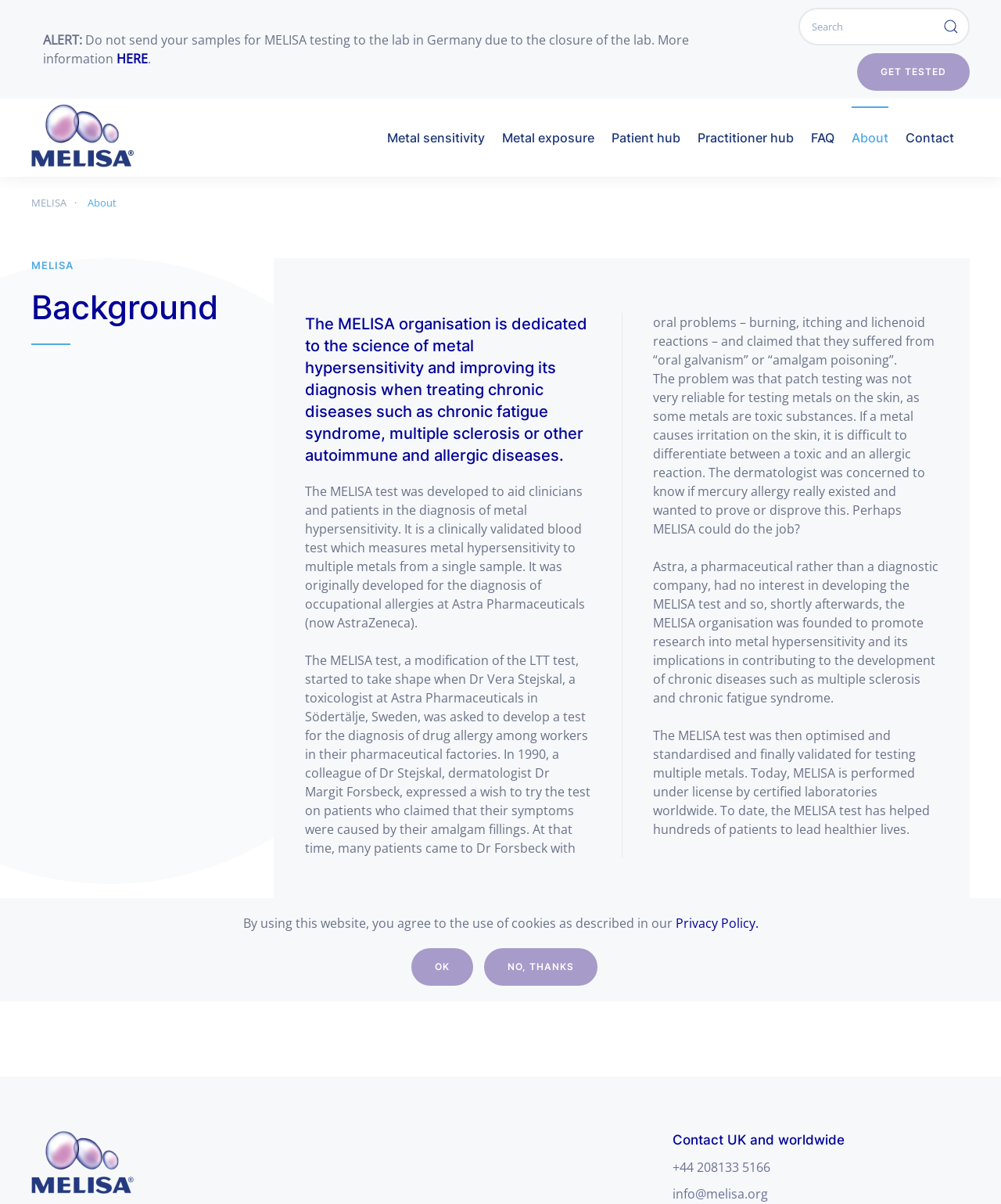Determine the coordinates of the bounding box for the clickable area needed to execute this instruction: "Search for something".

[0.798, 0.006, 0.969, 0.038]